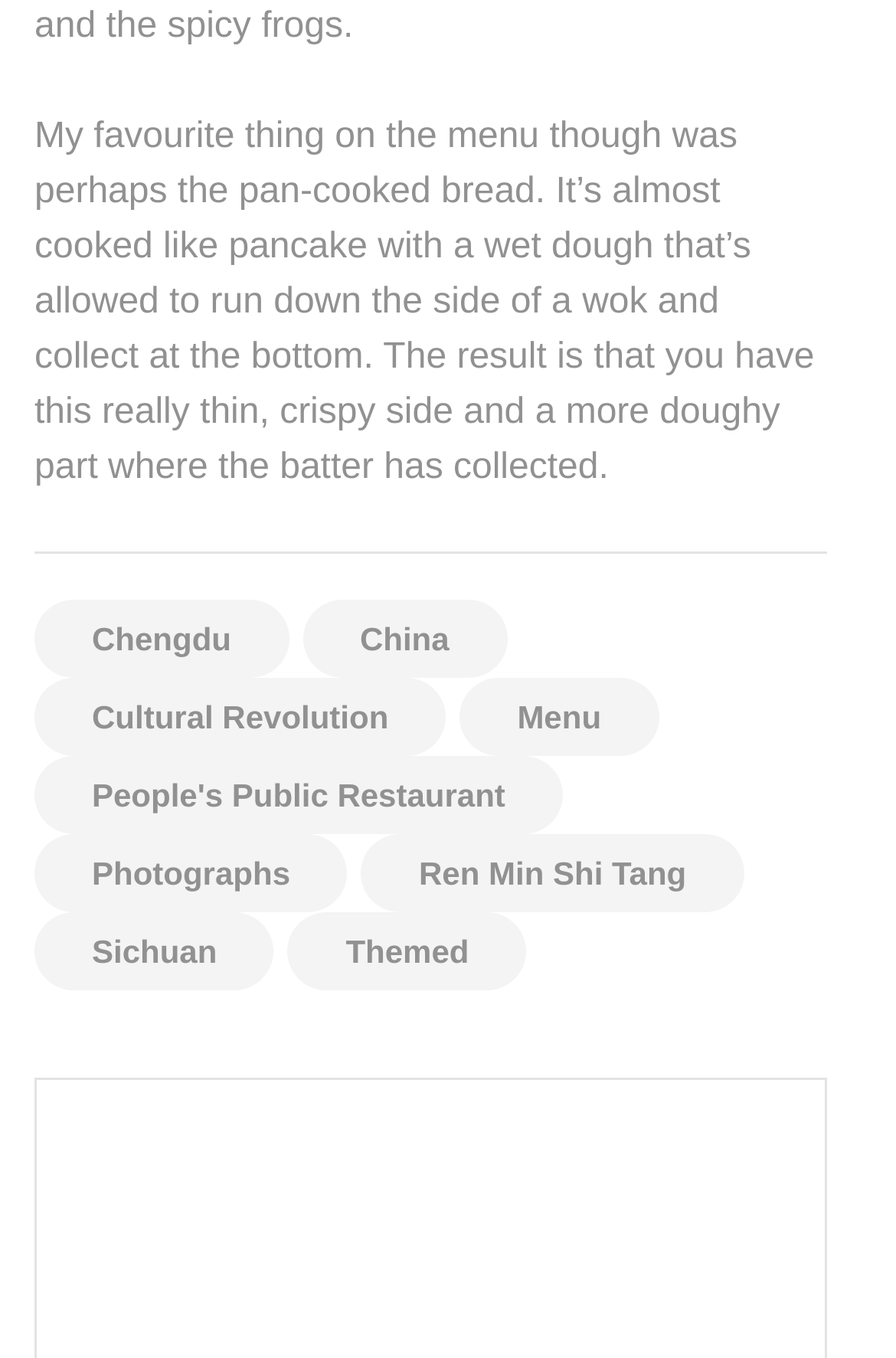How many links are in the footer?
Answer with a single word or phrase, using the screenshot for reference.

9